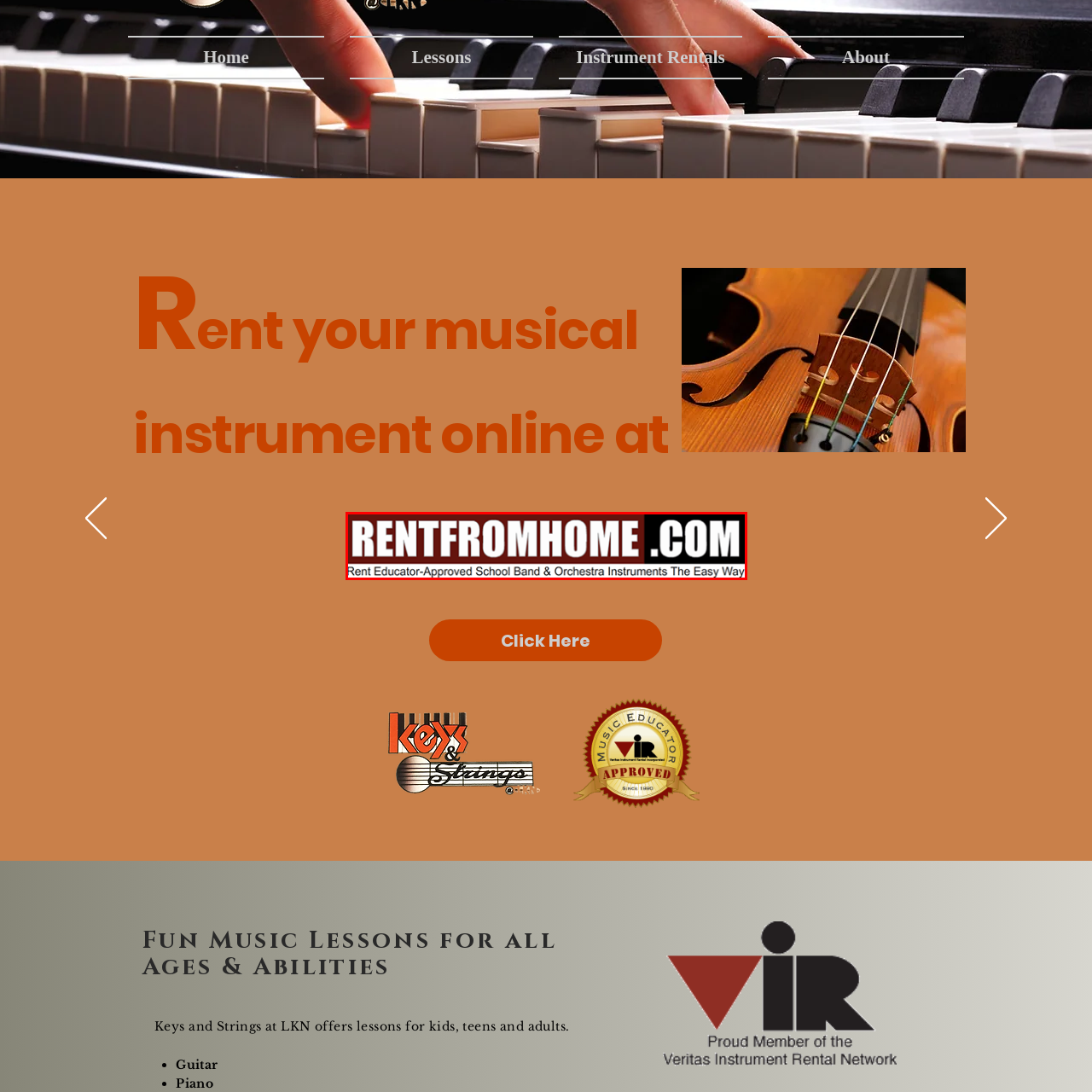What is the focus of the website's service?
Observe the part of the image inside the red bounding box and answer the question concisely with one word or a short phrase.

Convenience